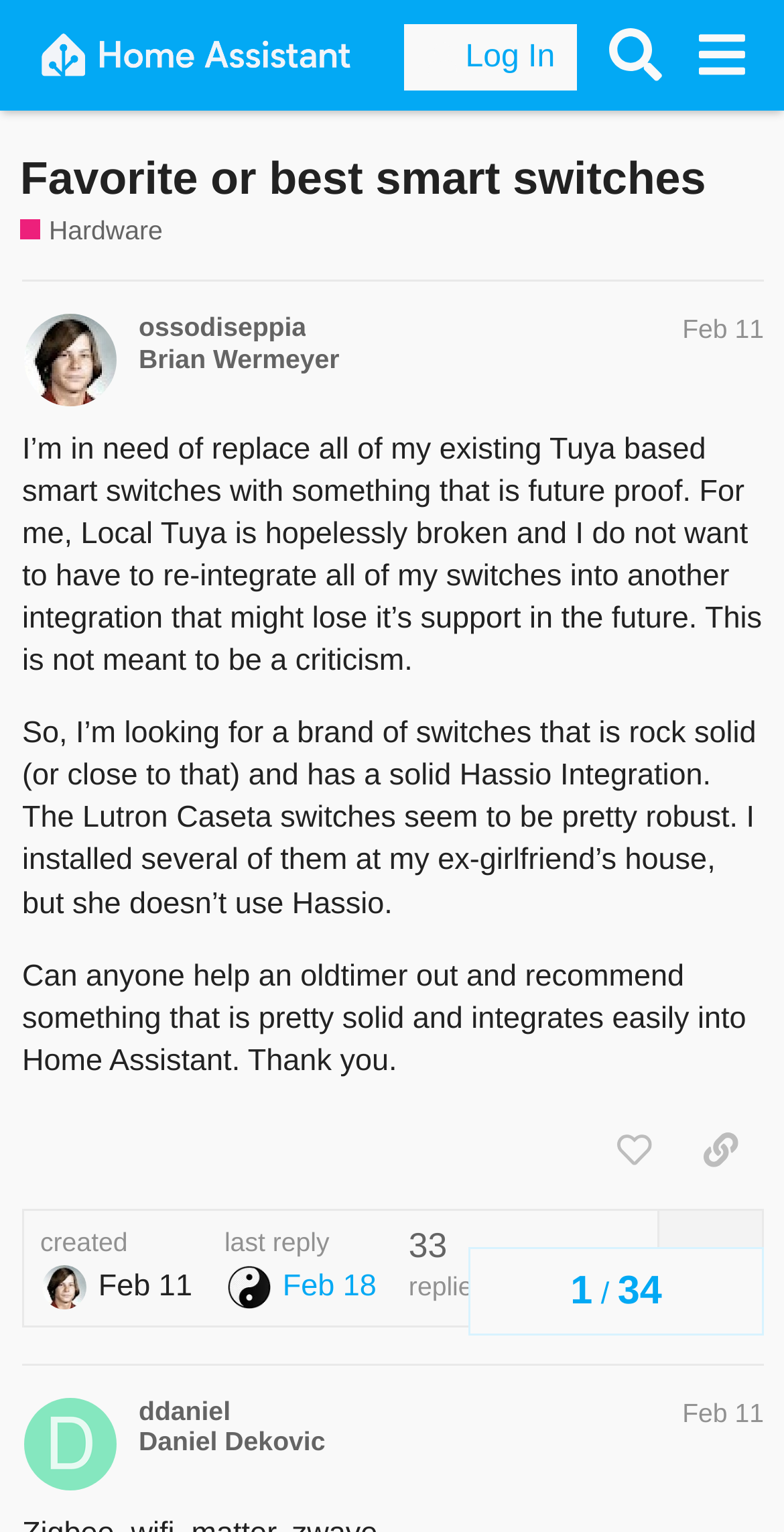Please locate the bounding box coordinates of the element that should be clicked to achieve the given instruction: "View the topic details of the first post".

[0.838, 0.79, 0.972, 0.865]